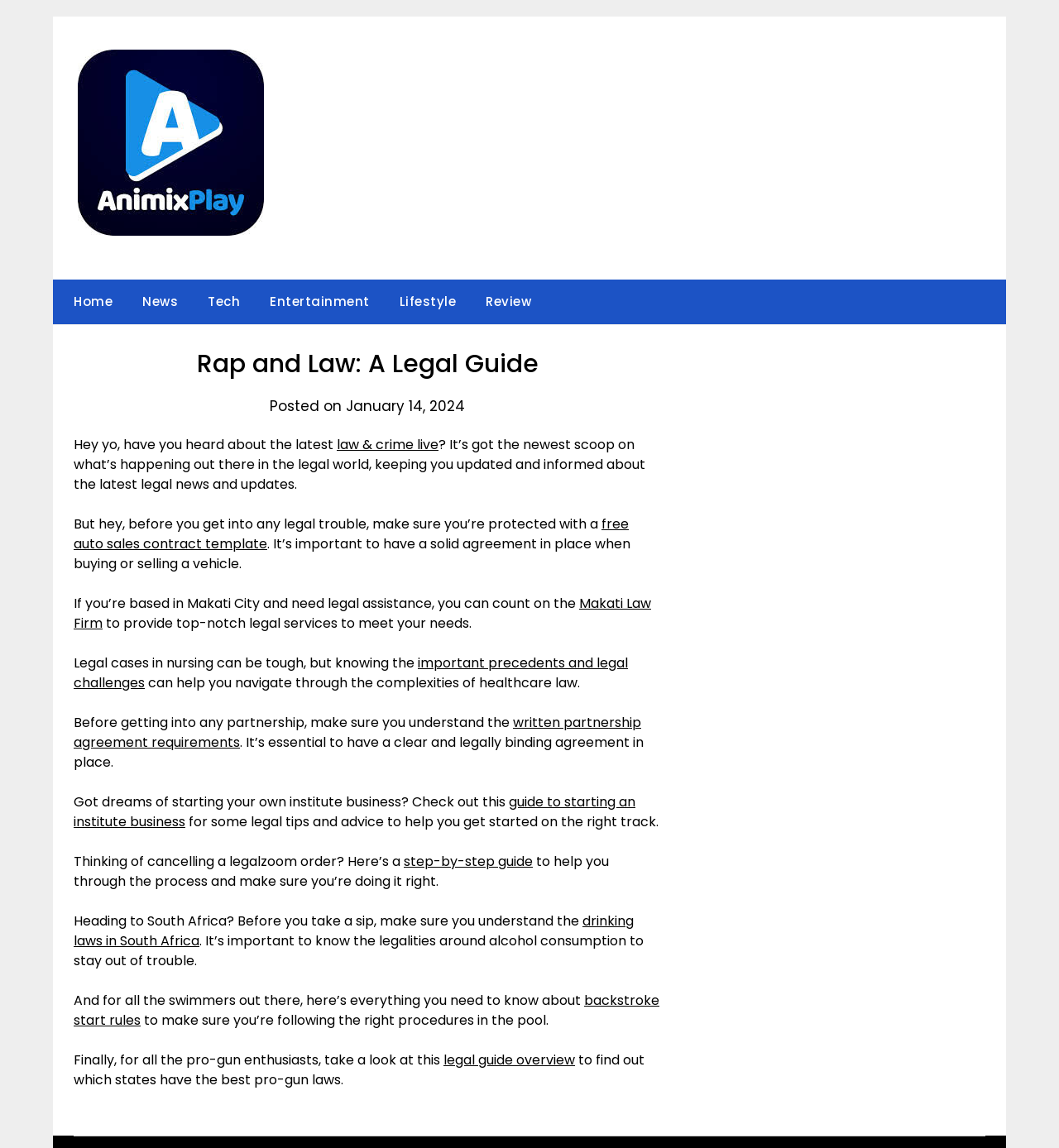Find the bounding box coordinates of the element's region that should be clicked in order to follow the given instruction: "Read the 'guide to starting an institute business'". The coordinates should consist of four float numbers between 0 and 1, i.e., [left, top, right, bottom].

[0.07, 0.69, 0.6, 0.724]